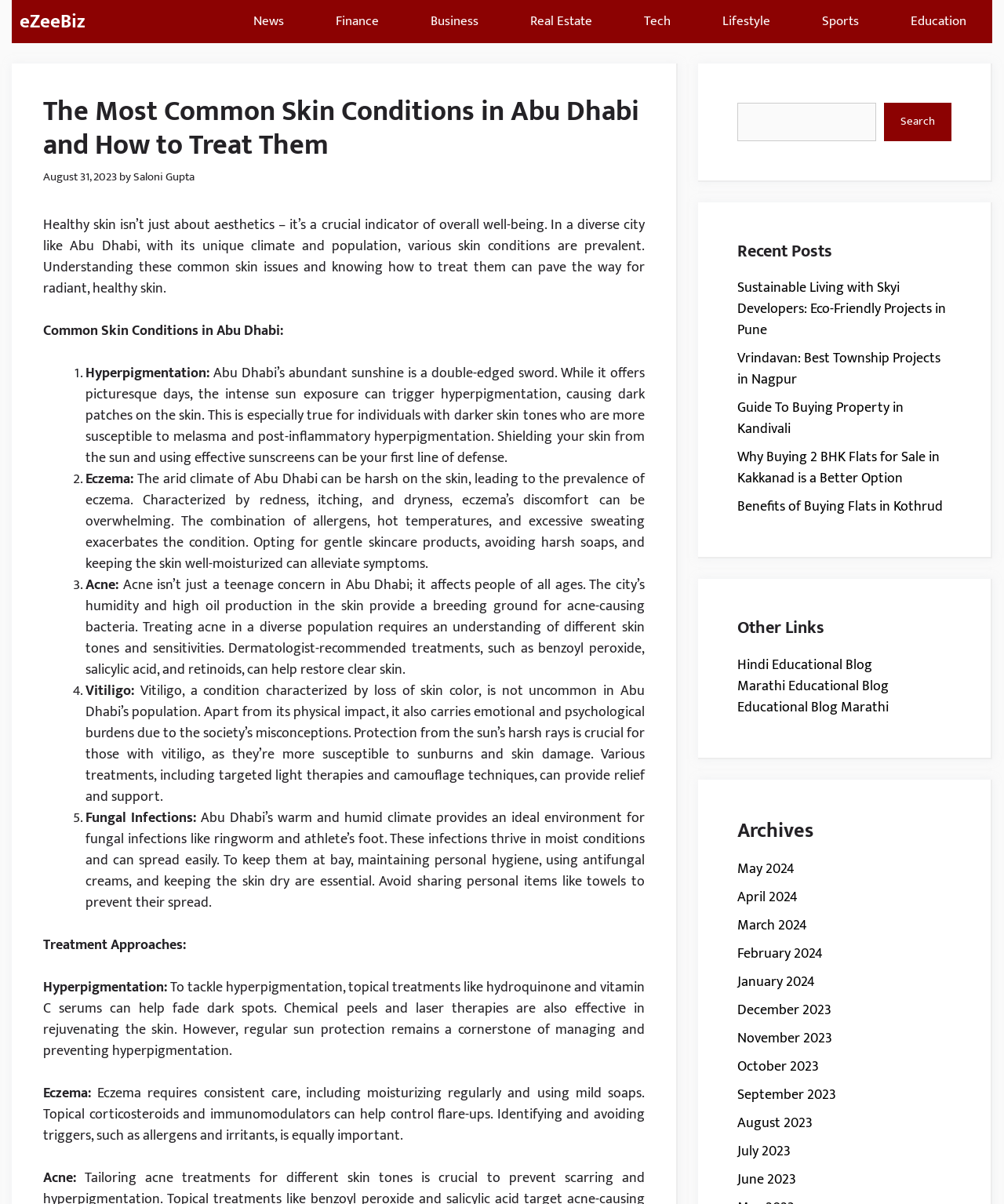Kindly determine the bounding box coordinates for the area that needs to be clicked to execute this instruction: "Search for something".

[0.734, 0.085, 0.948, 0.117]